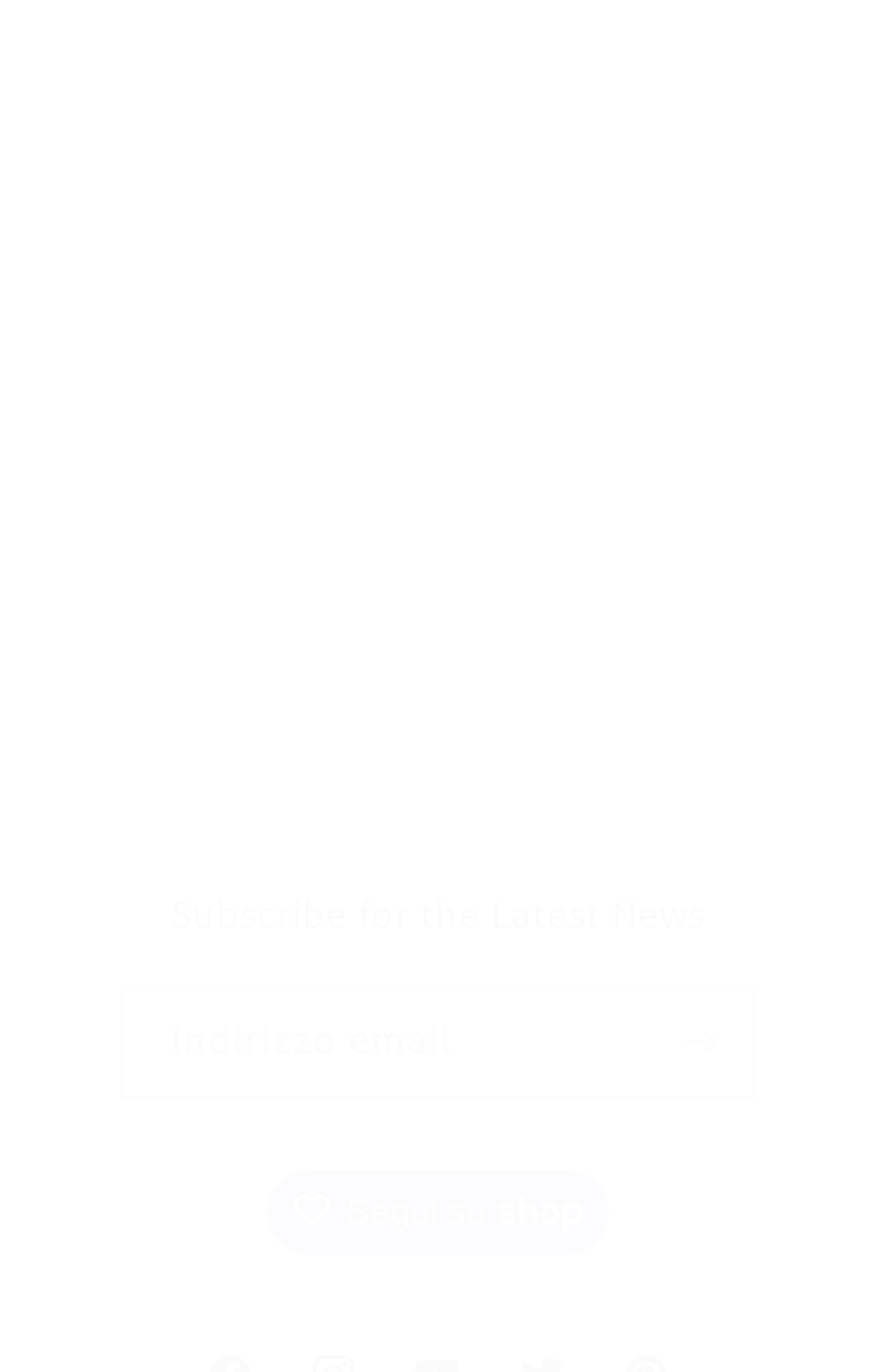Bounding box coordinates should be provided in the format (top-left x, top-left y, bottom-right x, bottom-right y) with all values between 0 and 1. Identify the bounding box for this UI element: Segui su Segui già su

[0.305, 0.852, 0.695, 0.912]